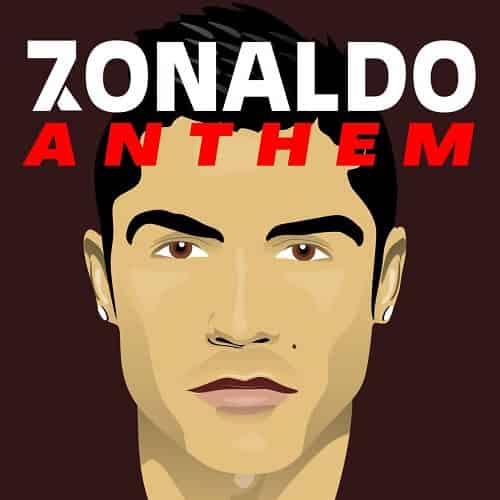Describe the image with as much detail as possible.

The image showcases the cover art for the song "7onaldo Anthem," featuring a stylized, artistic representation of a male figure with short dark hair and an intense gaze. The bold text overlay prominently displays "7ONALDO" in large white letters, while "ANTHEM" is illustrated in striking red, creating a vibrant contrast with the dark background. This visually captivating design seeks to evoke excitement and energy, reflecting the dynamic nature of the song itself. The single is associated with KDC, highlighting its relevance in contemporary African music, as indicated by its mention in connection with the tune's recent release on September 15, 2023.